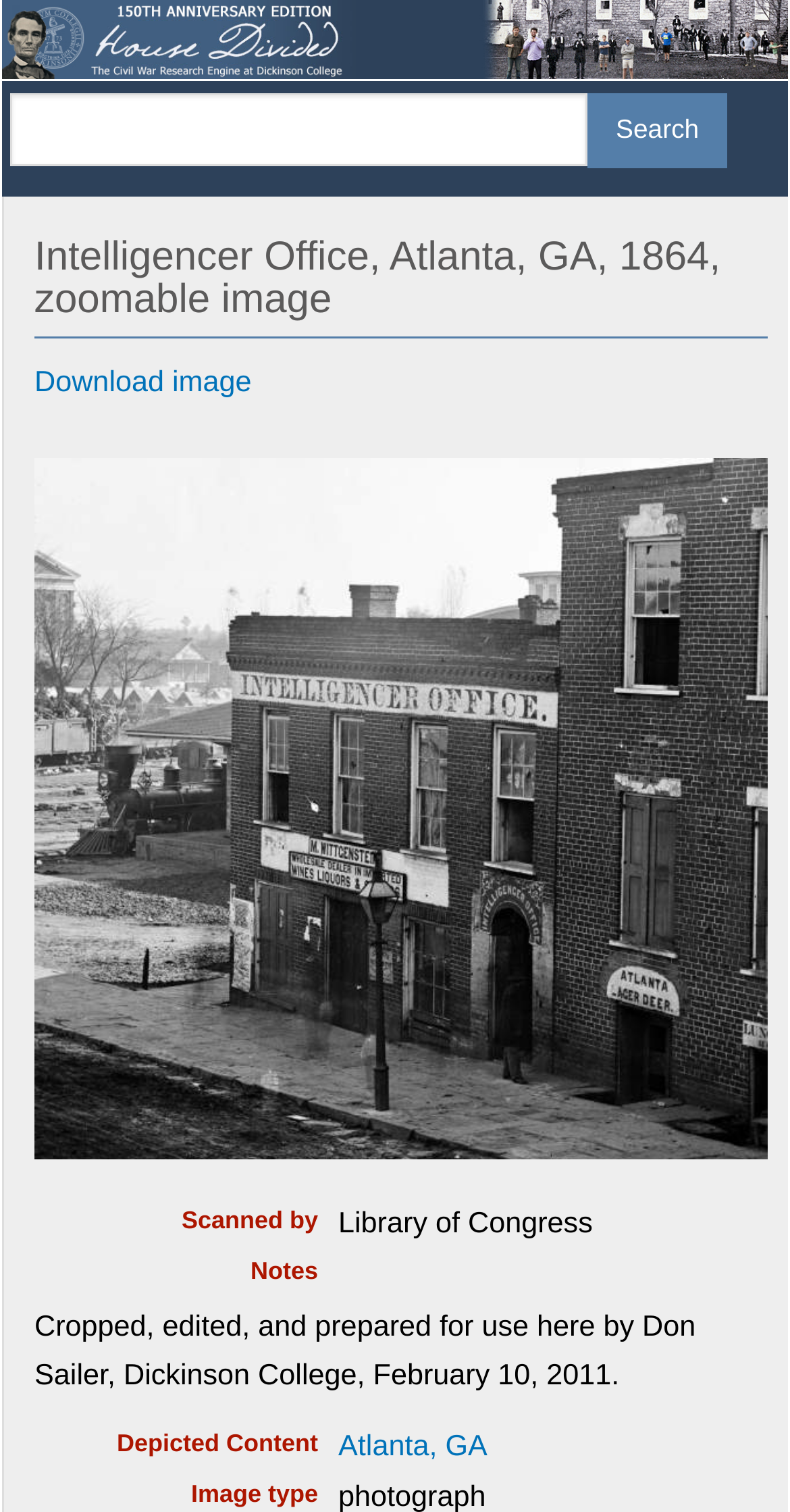What is the date when the image was prepared for use?
From the image, respond with a single word or phrase.

February 10, 2011